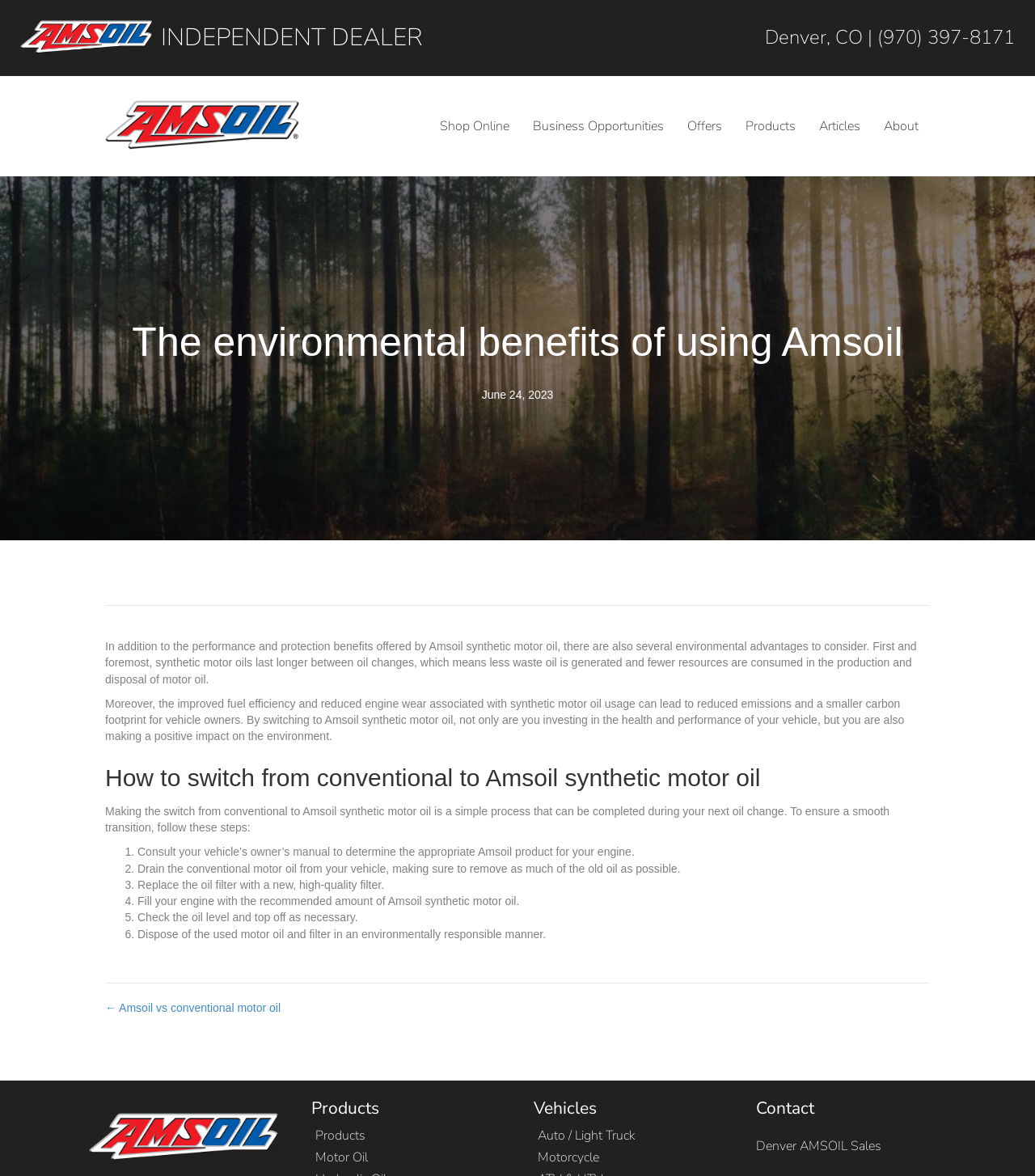Please specify the bounding box coordinates of the clickable region necessary for completing the following instruction: "Click the 'Products' link". The coordinates must consist of four float numbers between 0 and 1, i.e., [left, top, right, bottom].

[0.301, 0.957, 0.484, 0.974]